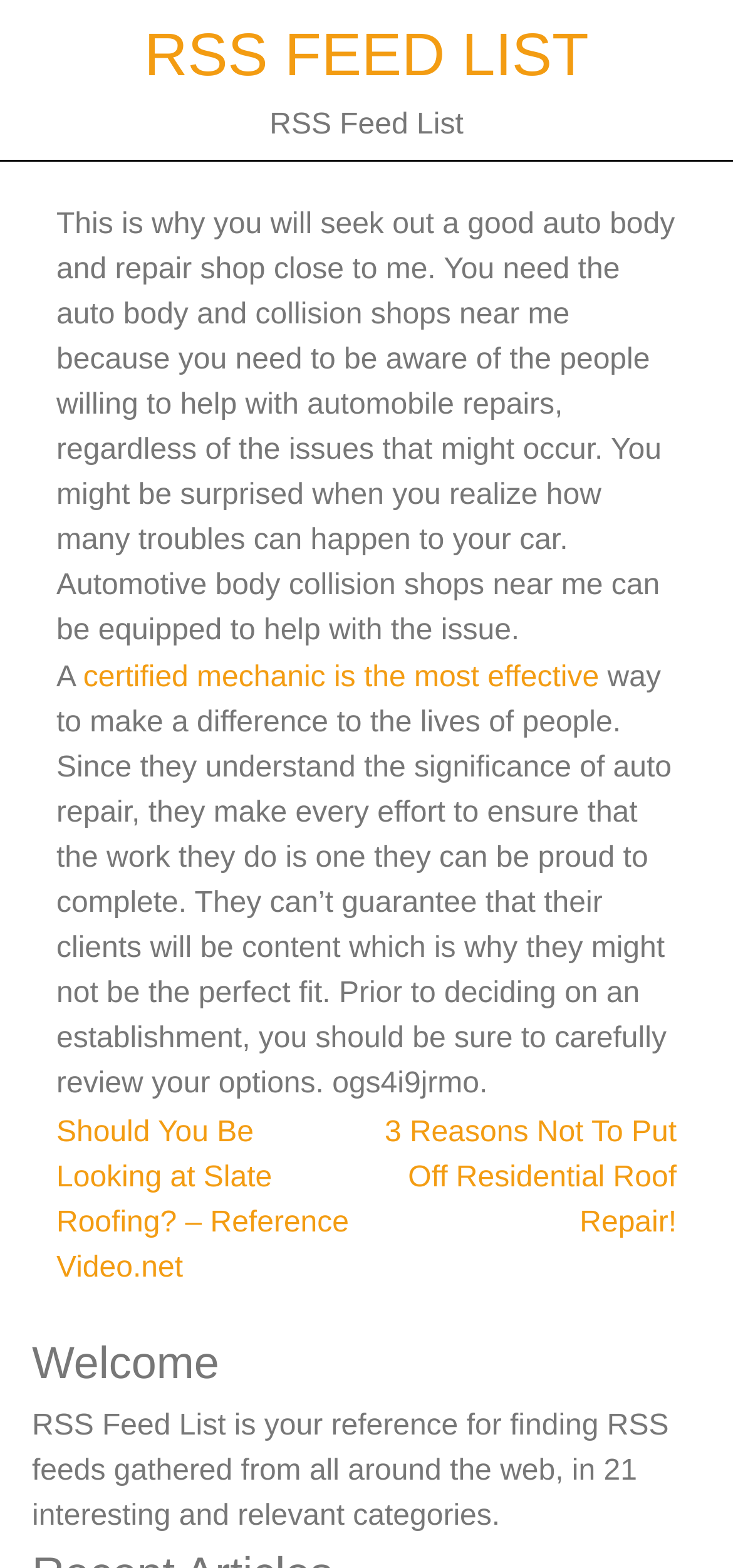Return the bounding box coordinates of the UI element that corresponds to this description: "RSS Feed List". The coordinates must be given as four float numbers in the range of 0 and 1, [left, top, right, bottom].

[0.197, 0.013, 0.803, 0.056]